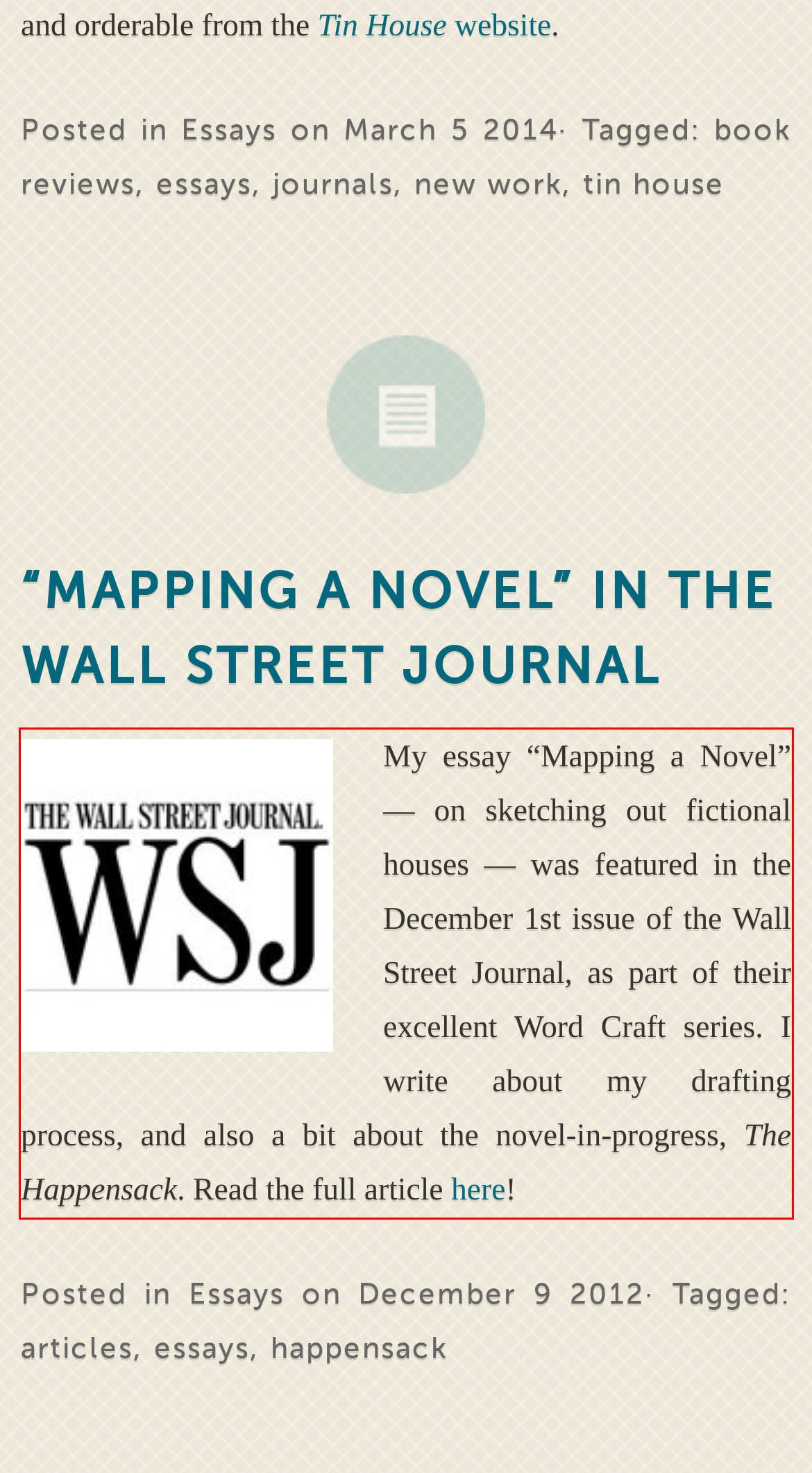Please recognize and transcribe the text located inside the red bounding box in the webpage image.

My essay “Mapping a Novel” — on sketching out fictional houses — was featured in the December 1st issue of the Wall Street Journal, as part of their excellent Word Craft series. I write about my drafting process, and also a bit about the novel-in-progress, The Happensack. Read the full article here!